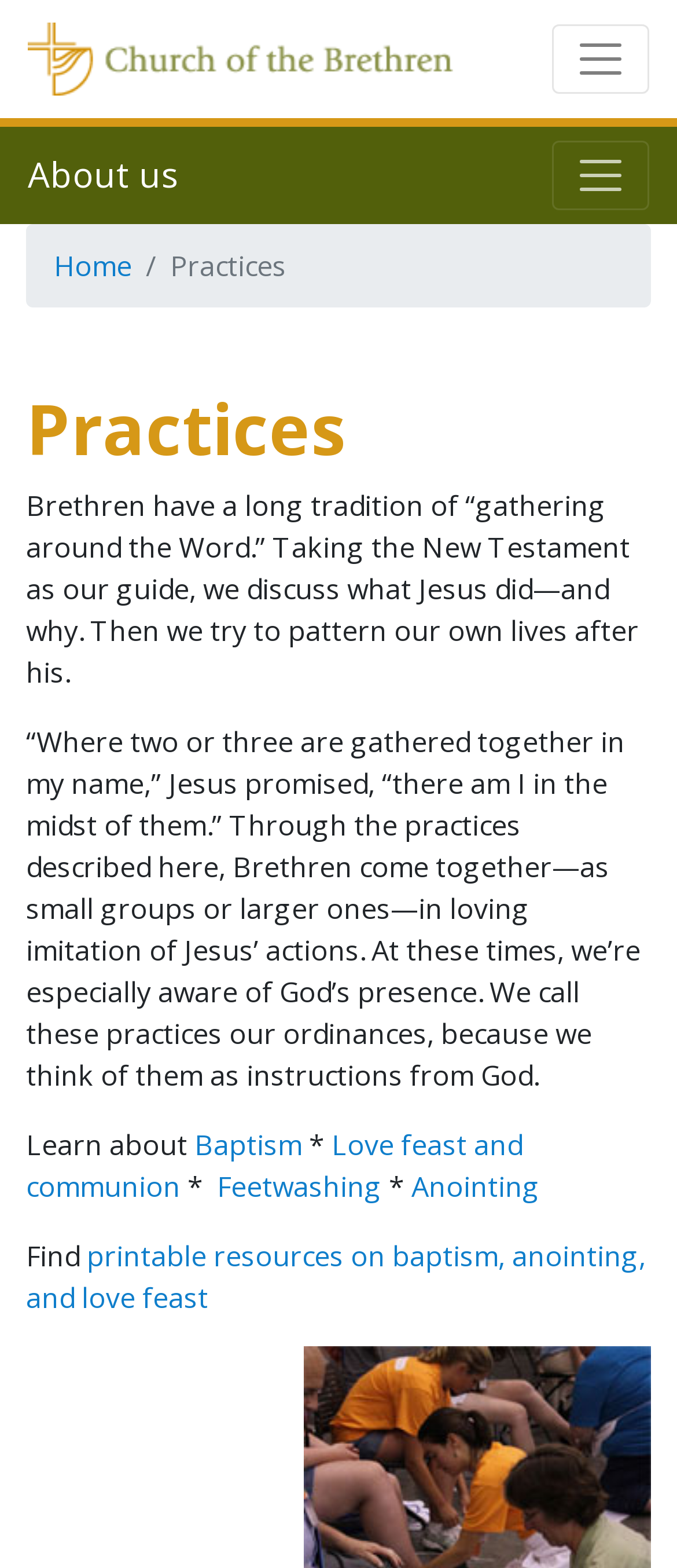By analyzing the image, answer the following question with a detailed response: How many paragraphs of text are on the page?

I counted the paragraphs of text on the page and found three paragraphs, which describe the practices of the Brethren.